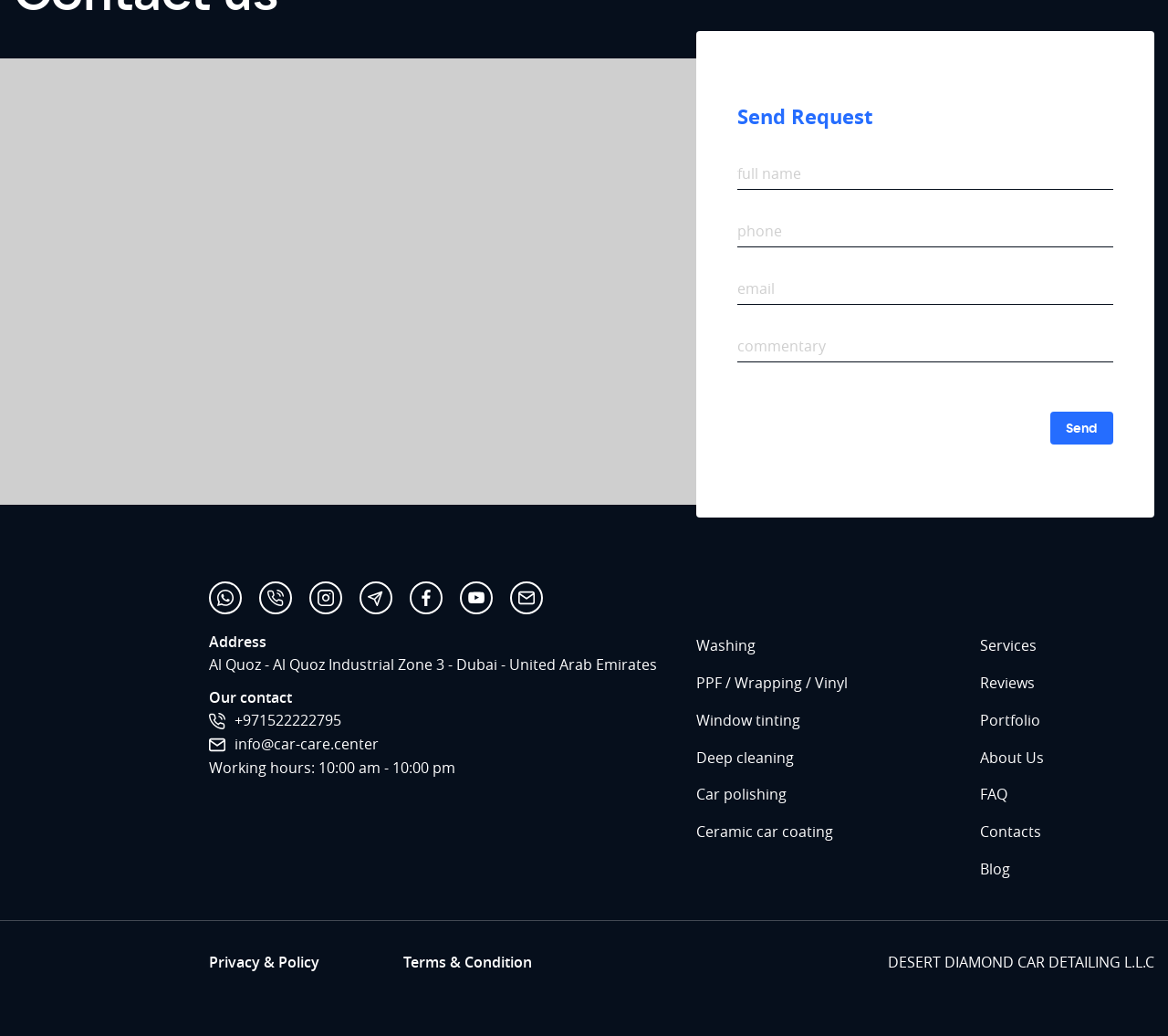How many social media links are available?
Based on the image, answer the question in a detailed manner.

The social media links are located at the bottom of the webpage, and they include links to WhatsApp, Instagram, Telegram, Facebook, YouTube, and email.